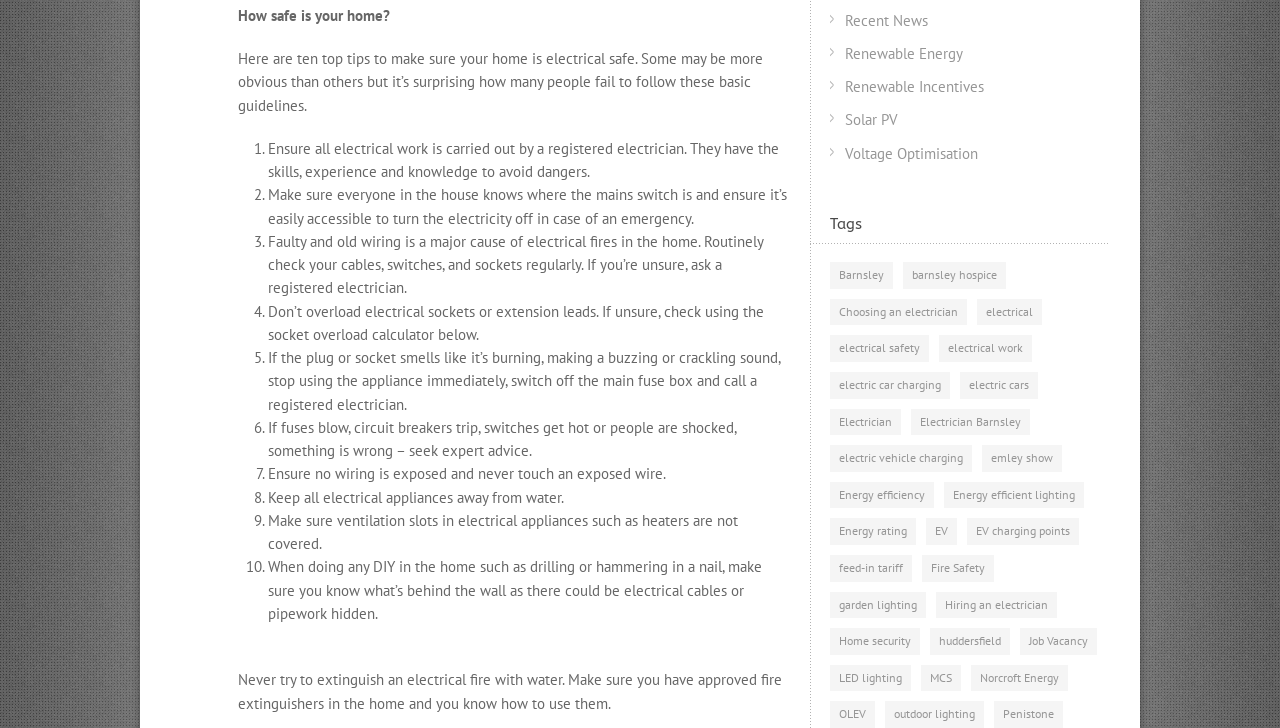Using the provided element description: "Energy efficient lighting", identify the bounding box coordinates. The coordinates should be four floats between 0 and 1 in the order [left, top, right, bottom].

[0.738, 0.662, 0.847, 0.698]